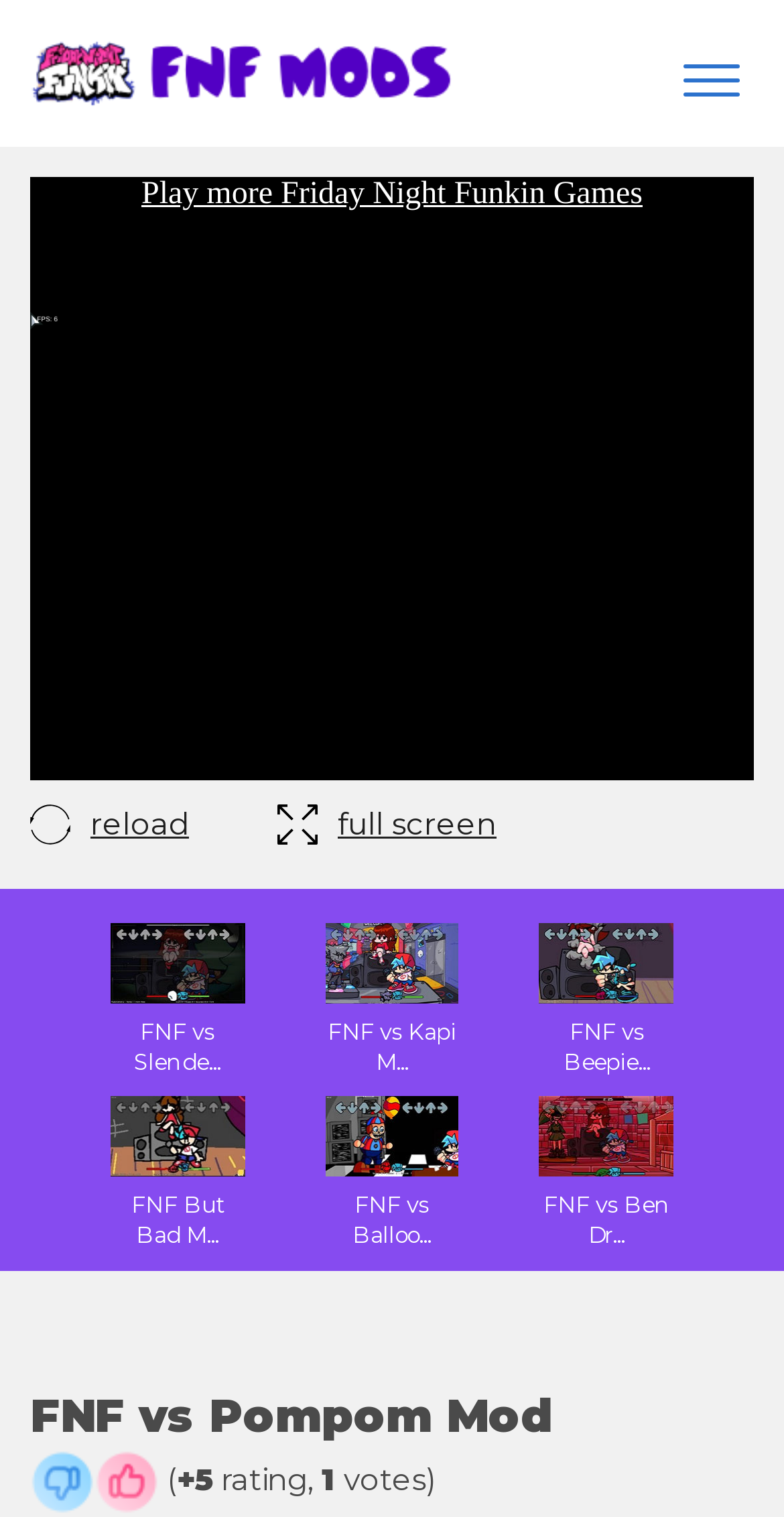Answer the question in one word or a short phrase:
What is the name of the current mod being played?

FNF vs Pompom Mod